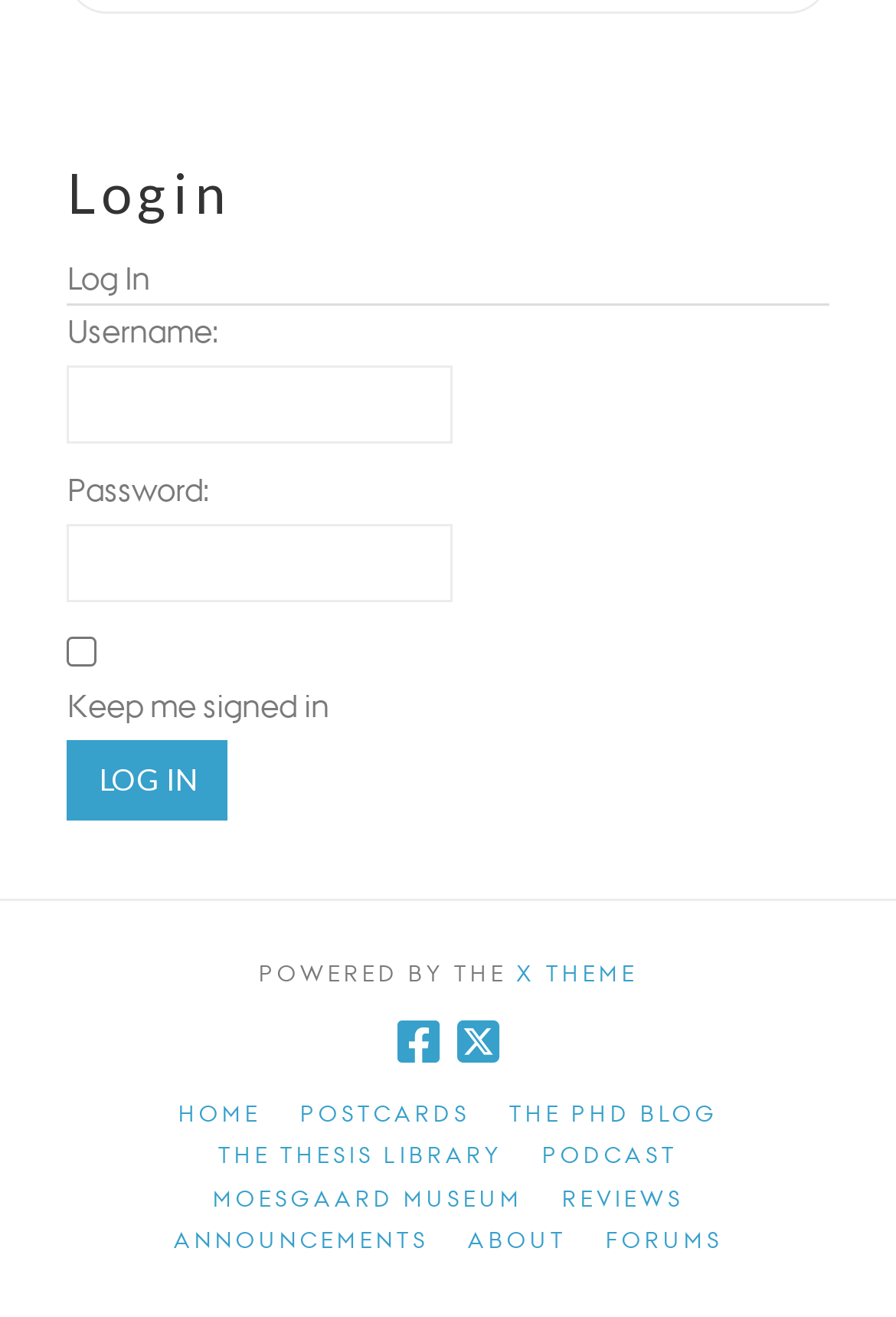How many social media links are available?
Identify the answer in the screenshot and reply with a single word or phrase.

2